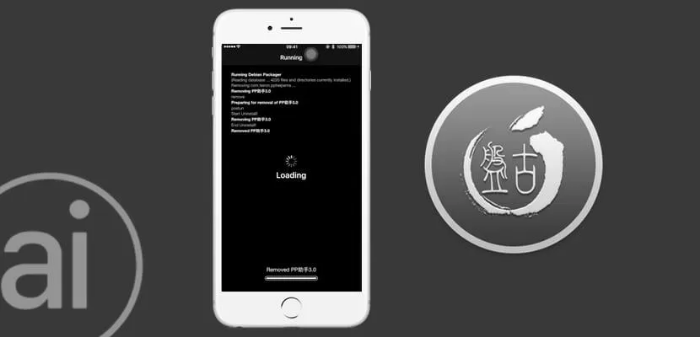Please provide a one-word or short phrase answer to the question:
What is the purpose of the image?

Visual reference